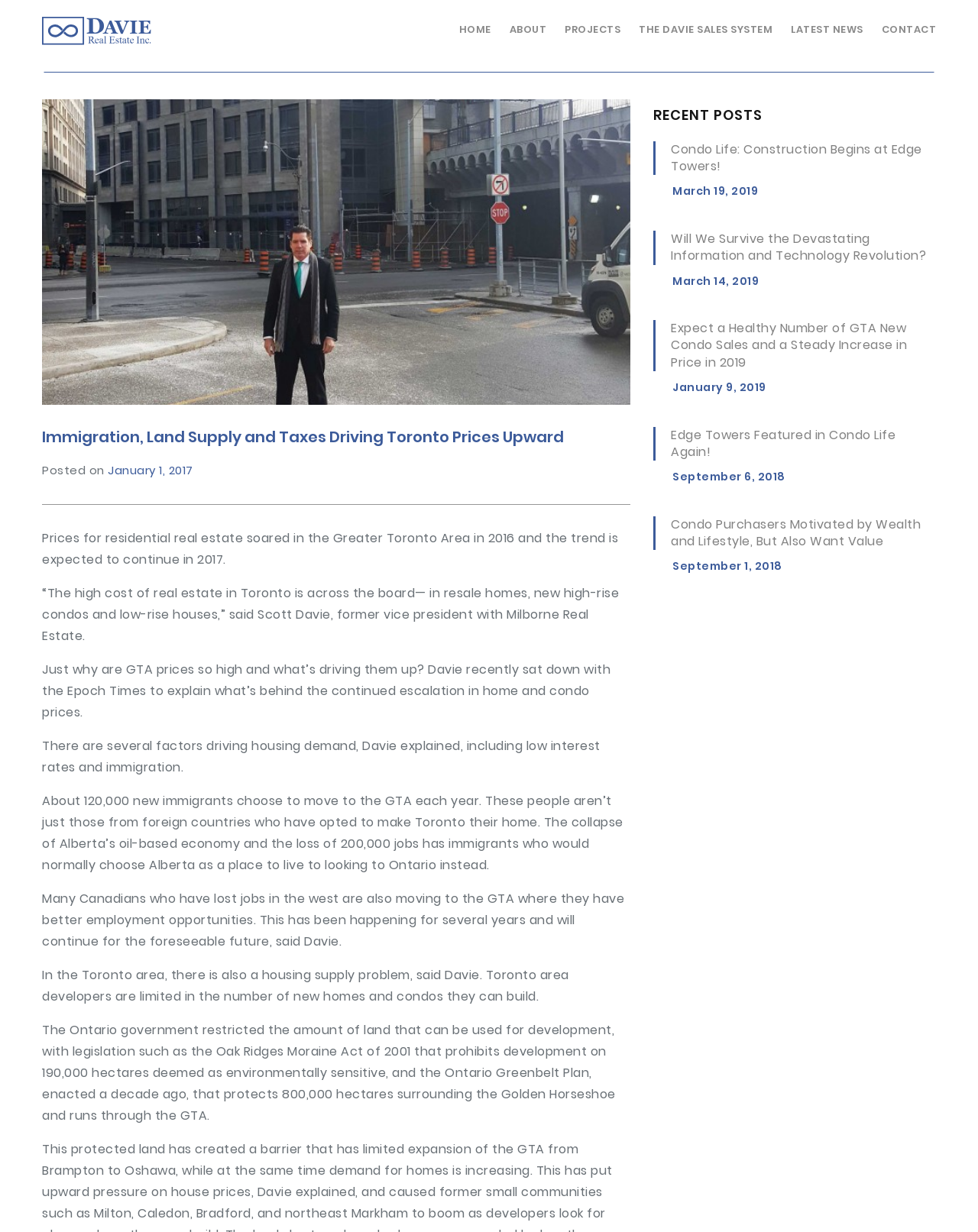Please identify the bounding box coordinates of the clickable region that I should interact with to perform the following instruction: "View the ABOUT page". The coordinates should be expressed as four float numbers between 0 and 1, i.e., [left, top, right, bottom].

[0.521, 0.011, 0.559, 0.033]